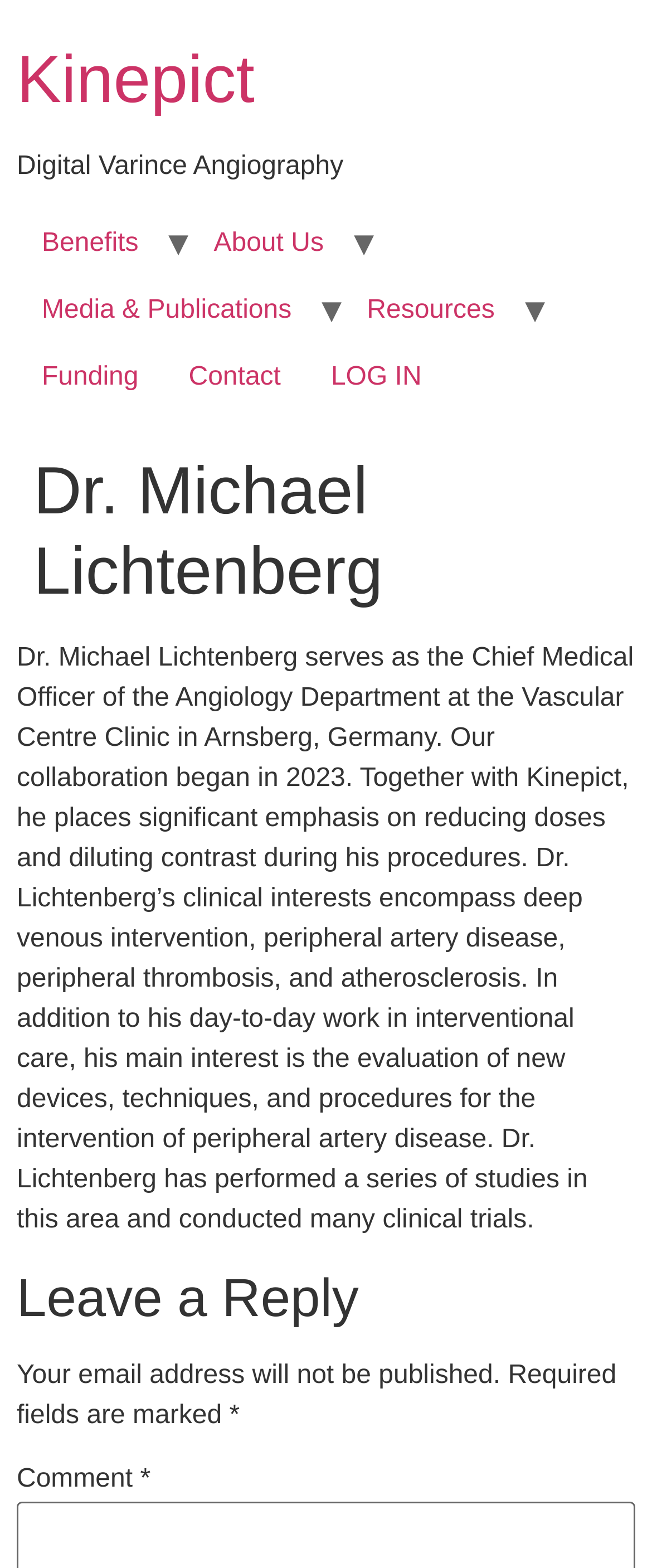What is the name of the clinic mentioned on the webpage?
Using the visual information, answer the question in a single word or phrase.

Vascular Centre Clinic